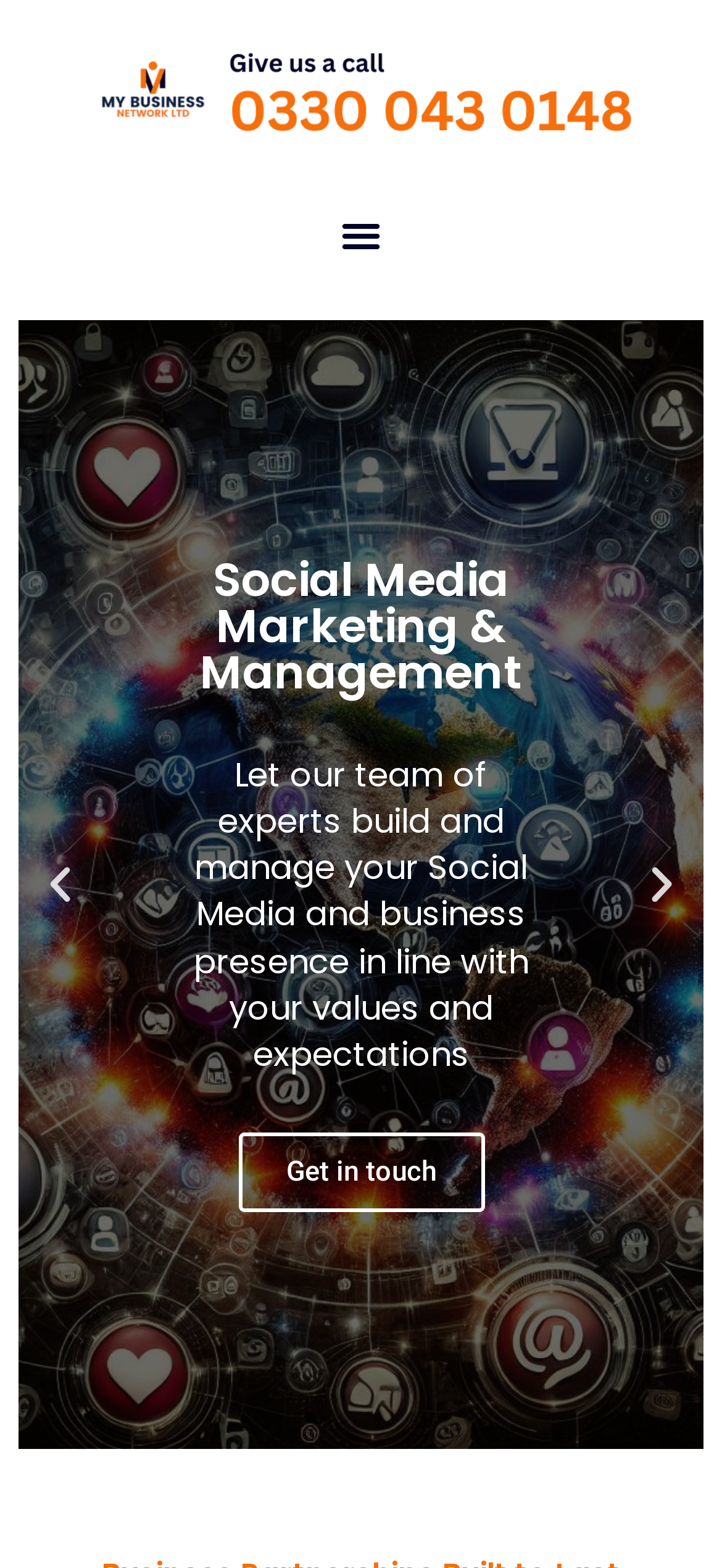Summarize the webpage with a detailed and informative caption.

The webpage appears to be the homepage of "My Business Network Ltd", a company offering business solutions to partners and clients. At the top right corner, there is a "Menu Toggle" button. Below this, a prominent section takes up most of the page, divided into two parts. On the left, there is a heading "Premium Domain Names & Brokerage" followed by a paragraph of text describing the company's domain portfolio and brokerage service. On the right, there is a "View Portfolio" link.

At the bottom of the page, there is a slider with eight slides, each accessible by a corresponding button labeled "Go to slide 1" to "Go to slide 8". These buttons are aligned horizontally across the page. Above the slider, there are "Previous slide" and "Next slide" buttons, allowing users to navigate through the slides.